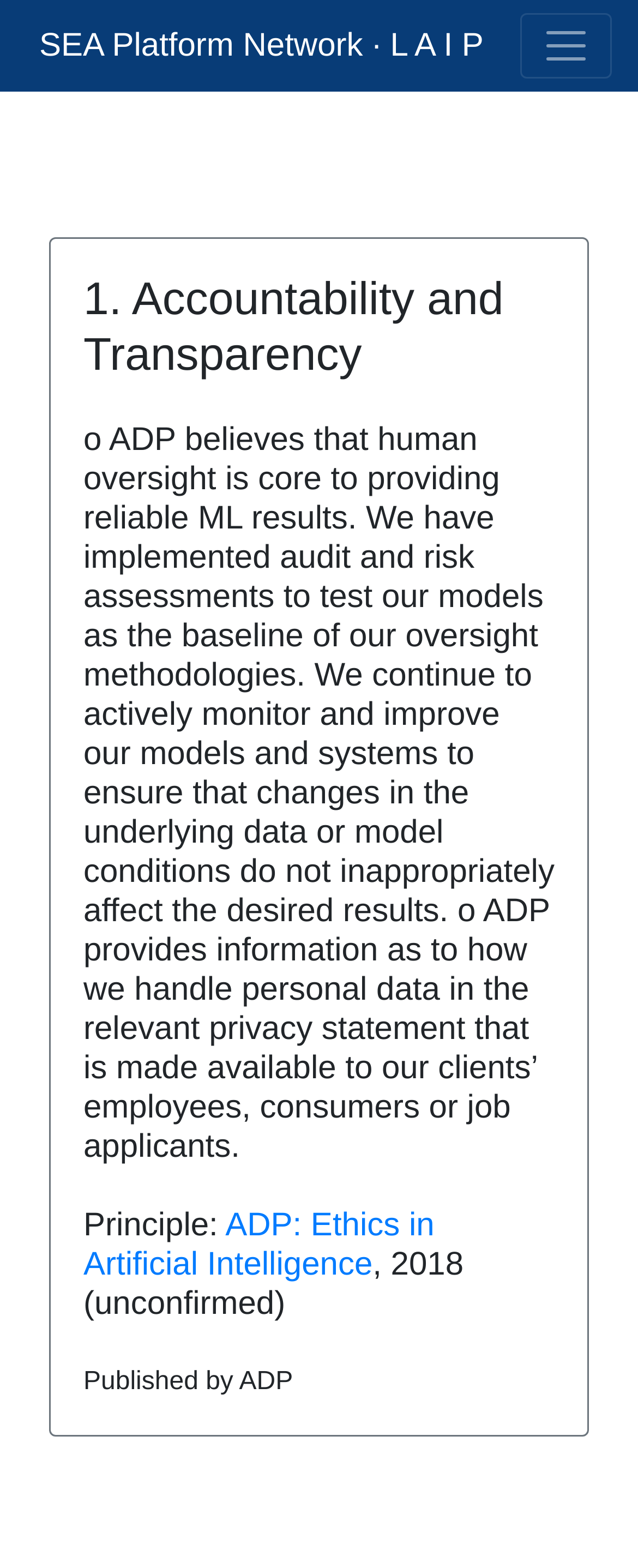What is the purpose of the toggle navigation button?
Use the information from the image to give a detailed answer to the question.

The toggle navigation button is located at the top right corner of the webpage, and its purpose is to expand or collapse the navigation menu, allowing users to access different sections of the webpage.